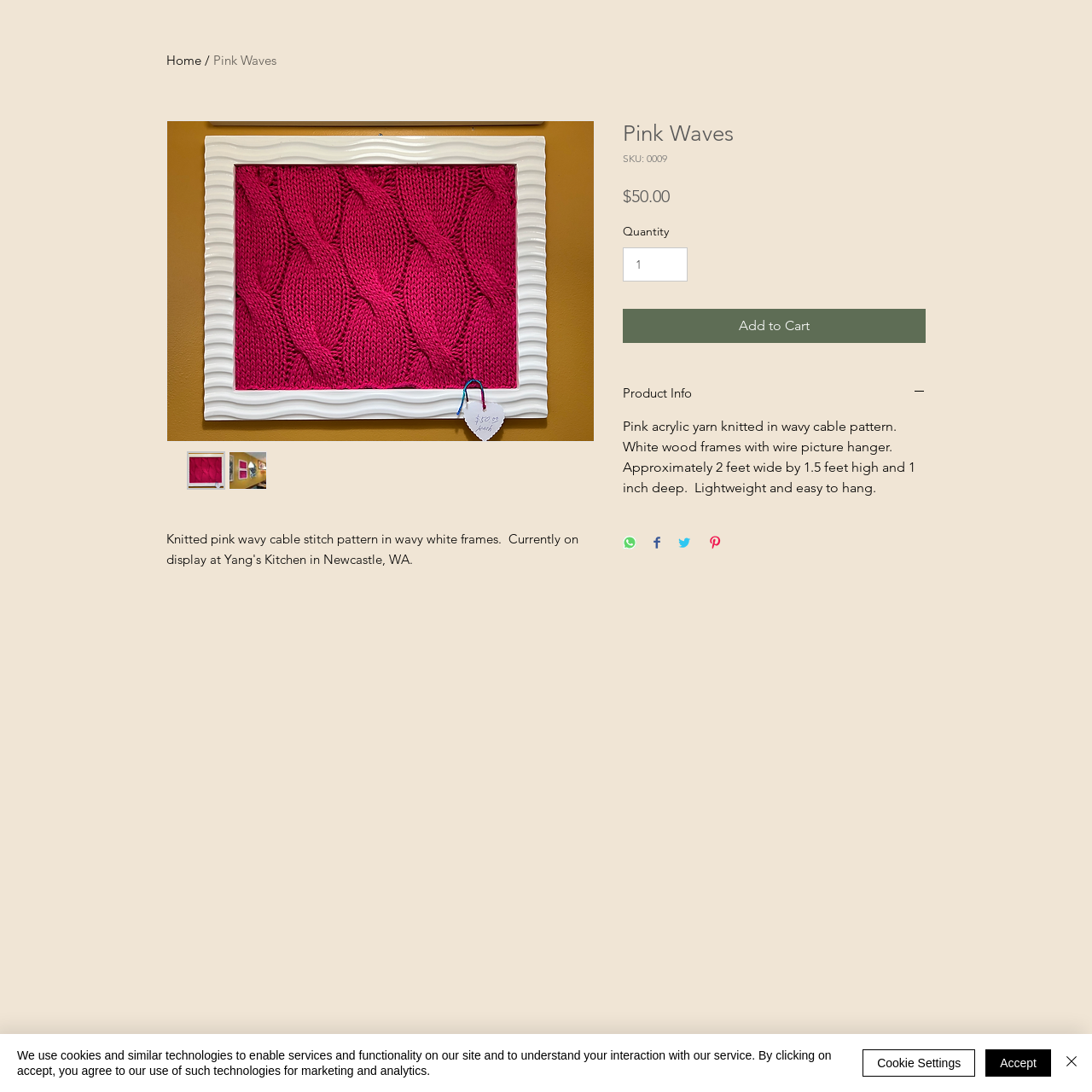Give a one-word or short-phrase answer to the following question: 
What is the minimum quantity that can be ordered?

1